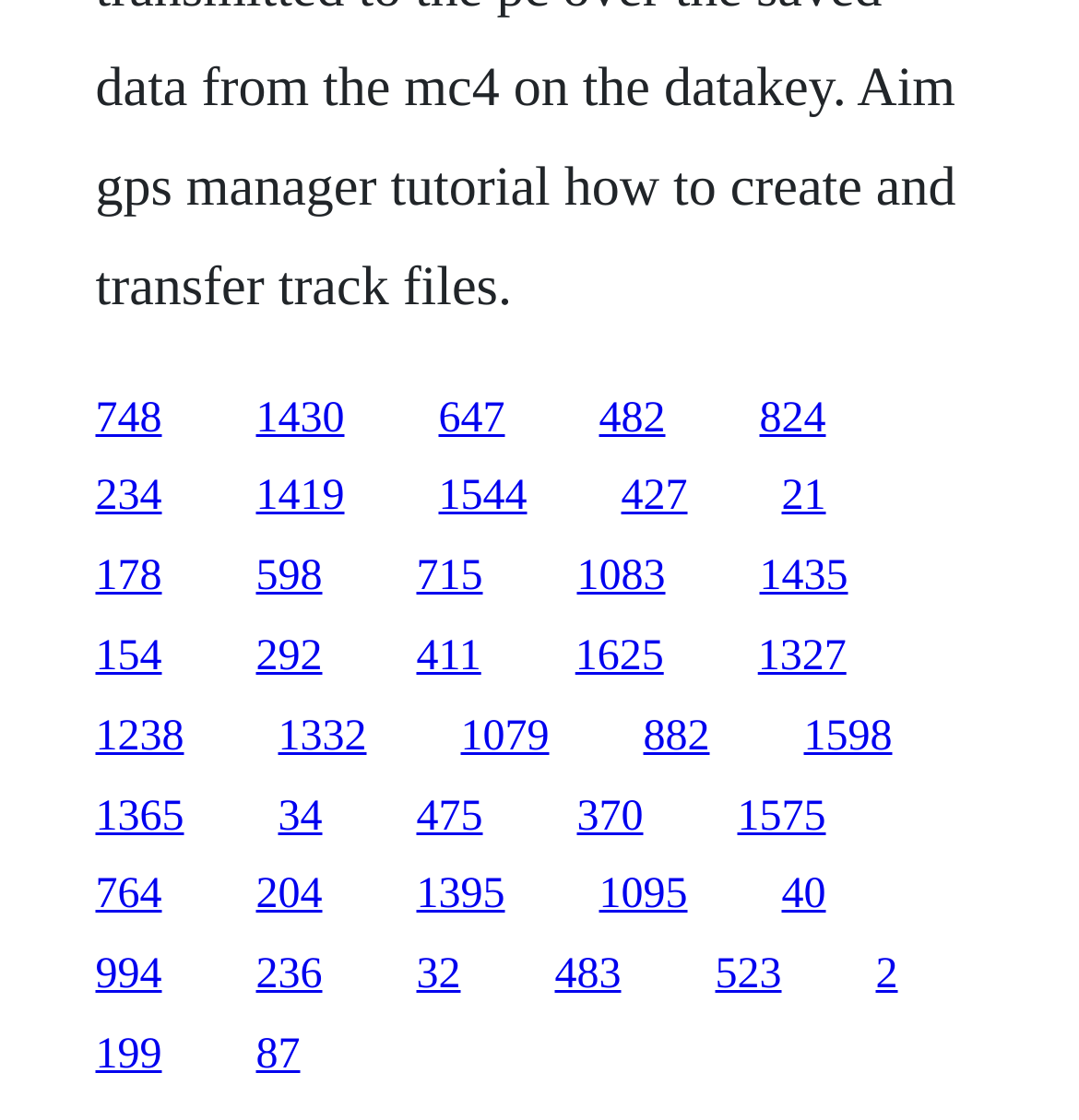What is the approximate width of each link?
Based on the image, respond with a single word or phrase.

0.06